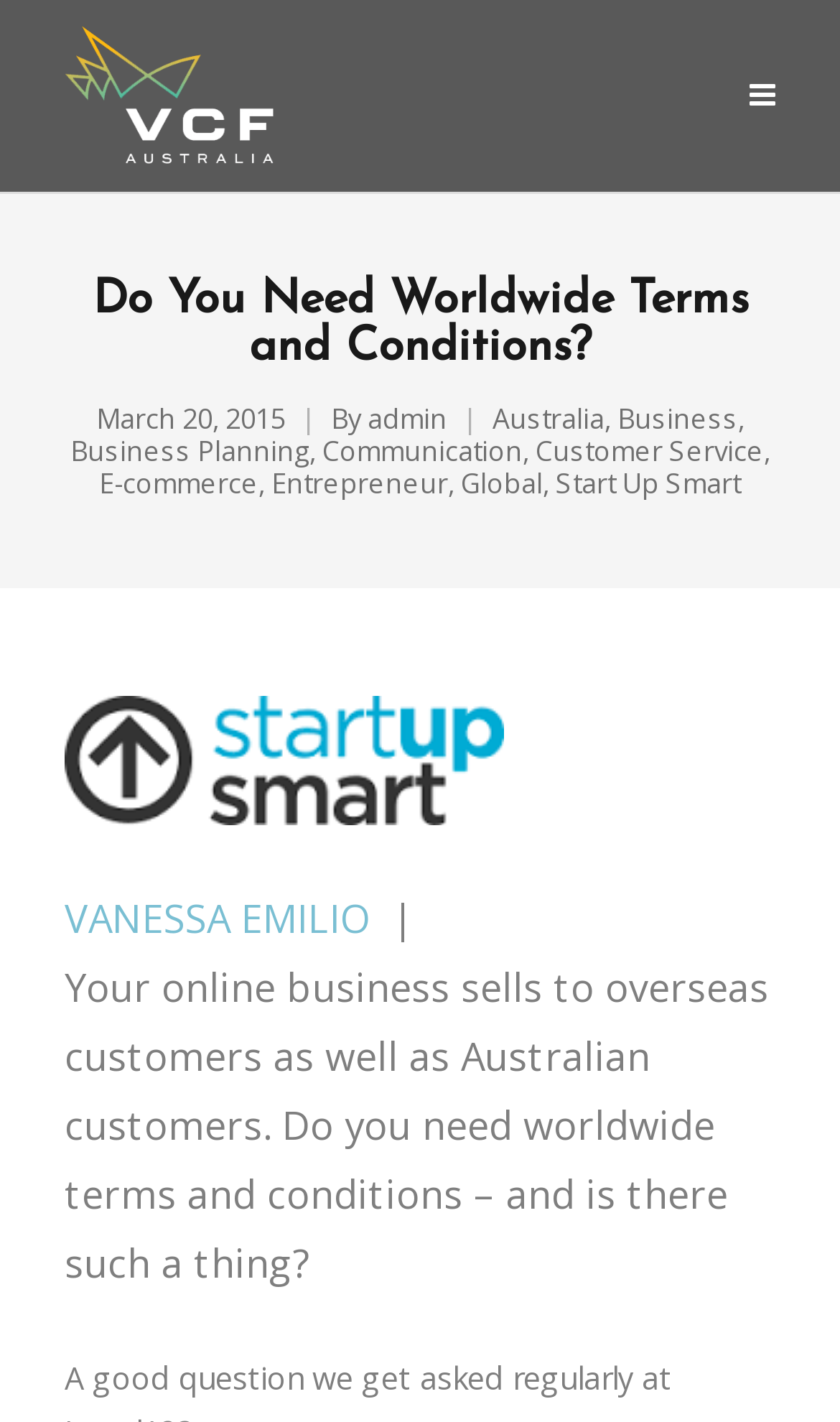Provide the bounding box coordinates of the HTML element this sentence describes: "The Manicure". The bounding box coordinates consist of four float numbers between 0 and 1, i.e., [left, top, right, bottom].

None